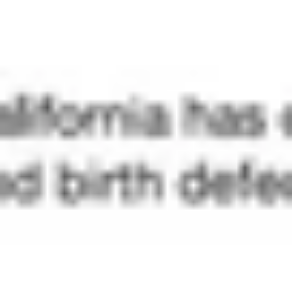What is the purpose of the top end gasket kit?
Use the screenshot to answer the question with a single word or phrase.

Maintaining engine integrity and performance